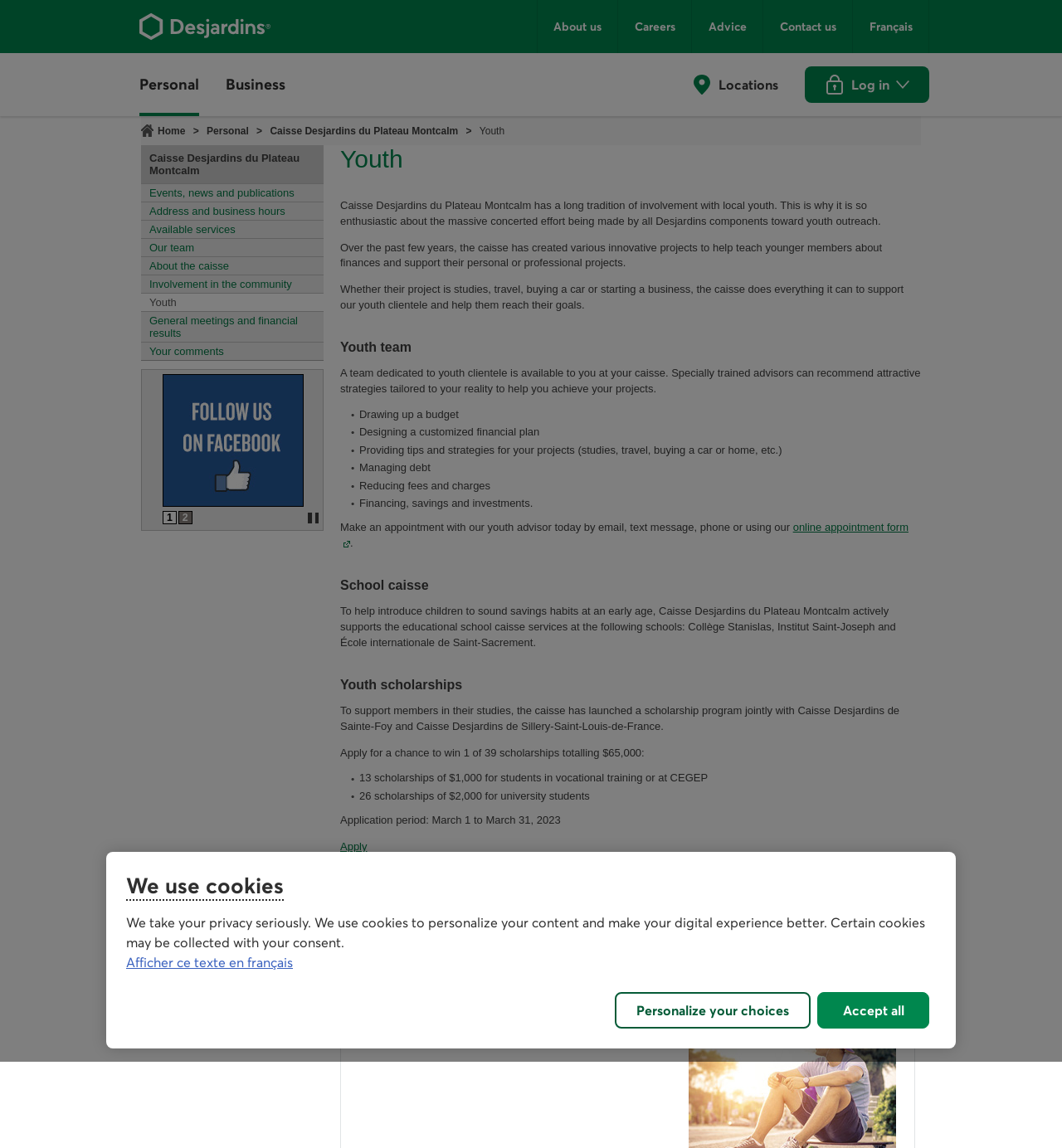Please find the bounding box coordinates of the section that needs to be clicked to achieve this instruction: "Apply for a youth scholarship".

[0.32, 0.732, 0.346, 0.743]